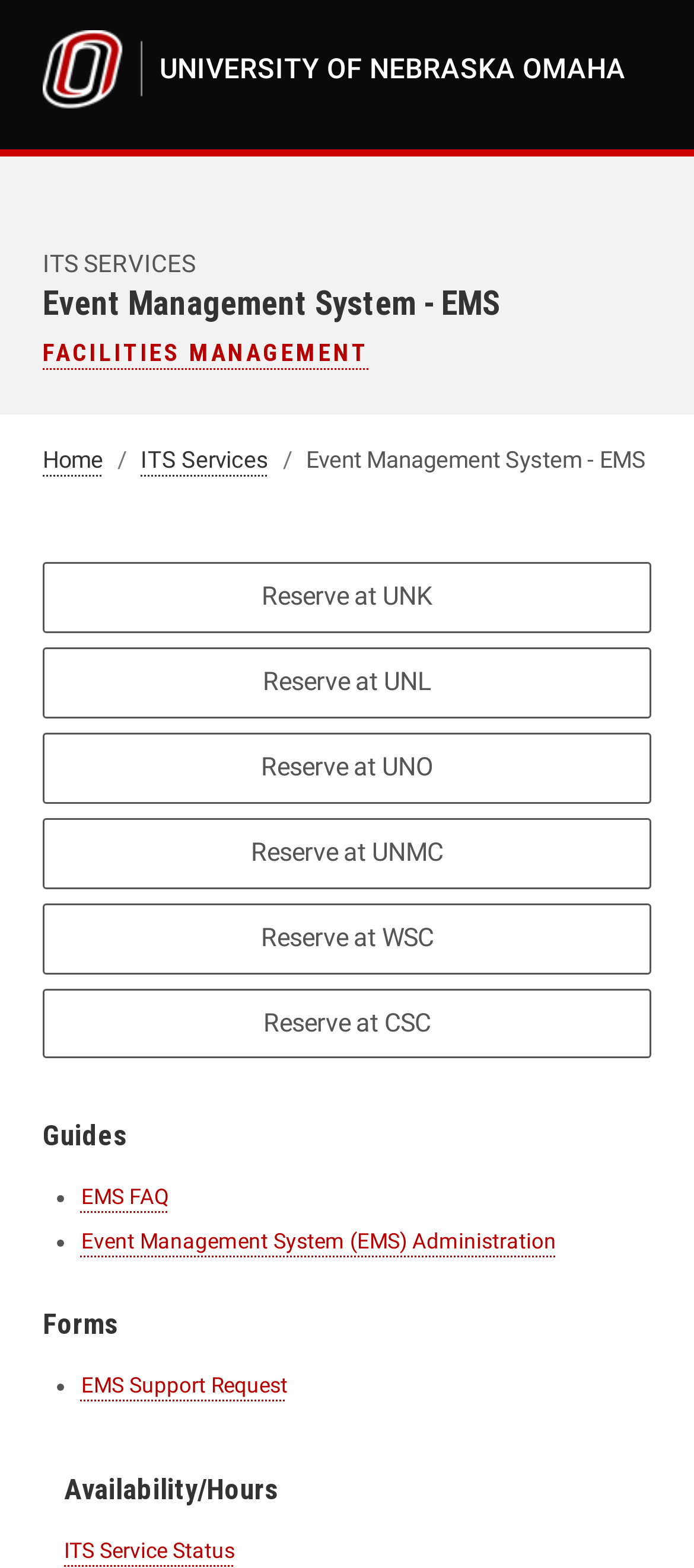Using the details in the image, give a detailed response to the question below:
How many navigation links are there in the breadcrumb?

I counted the number of links in the breadcrumb navigation and found that there are three links, which are 'Home', 'ITS Services', and 'Event Management System - EMS'.